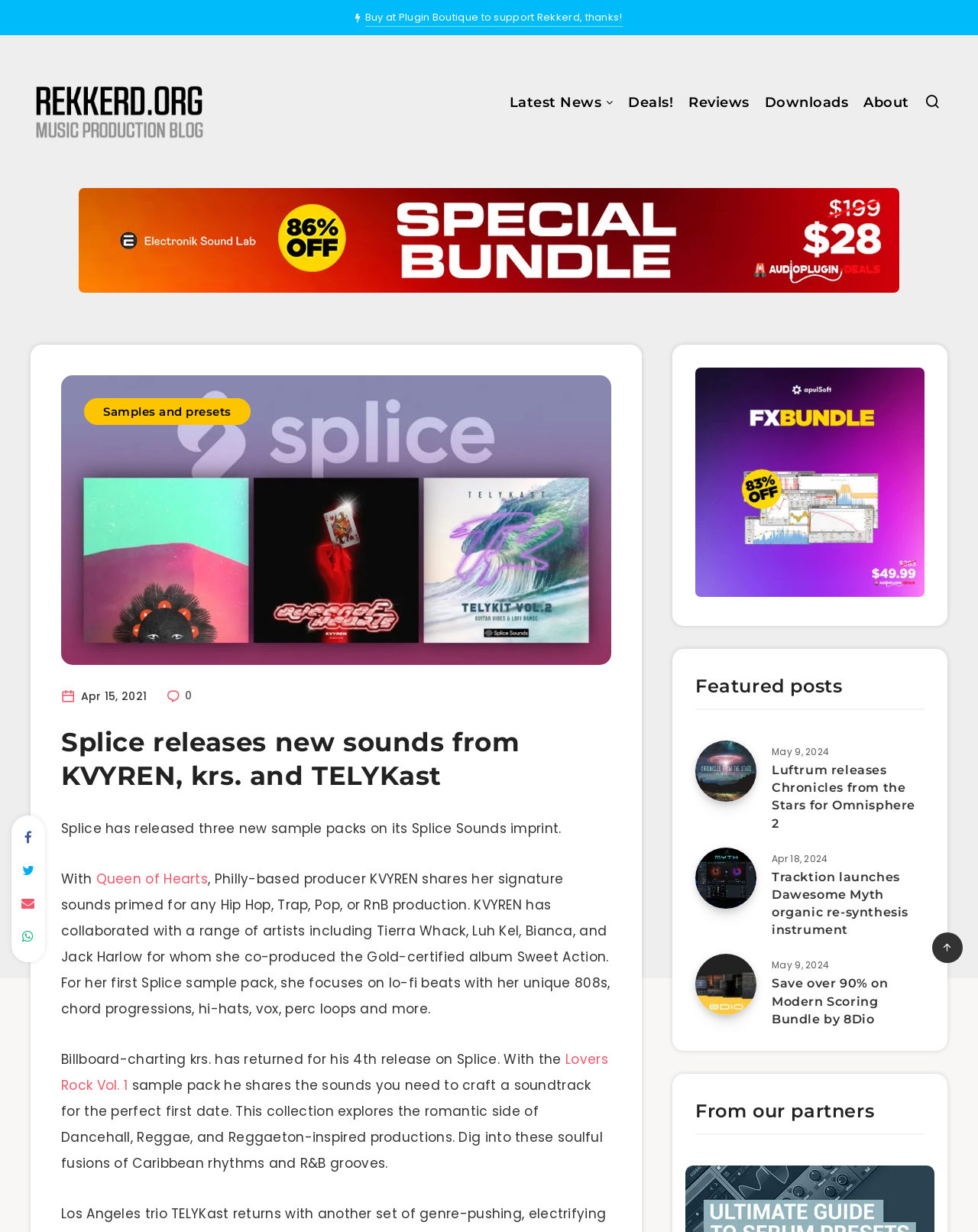Elaborate on the webpage's design and content in a detailed caption.

This webpage is about music production and audio plugins. At the top, there is a navigation menu with links to "Latest News", "Deals!", "Reviews", "Downloads", and "About". Below the navigation menu, there is a prominent section featuring a new release from Splice Sounds, a music production platform. This section includes an image, a heading that reads "Splice releases new sounds from KVYREN, krs. and TELYKast", and a brief description of the release.

To the left of this section, there is a sidebar with a link to "Audio Plugin Deals" and an image. Below the sidebar, there are three articles with headings, images, and brief descriptions. The articles appear to be news stories or promotions for music production plugins and sample packs.

In the main section, there is a detailed description of the new release from Splice Sounds, which includes information about the producers involved, the types of sounds and genres featured, and the inspiration behind the release. There are also links to the sample packs and a call to action to buy from Plugin Boutique.

At the bottom of the page, there is a section titled "Featured posts" with three articles about music production plugins and sample packs. Each article includes a heading, an image, a brief description, and a link to the full story. There is also a section titled "From our partners" with a heading, but no content is visible.

Throughout the page, there are various icons and social media links, including Facebook, Twitter, and Instagram. The overall layout is organized and easy to navigate, with clear headings and concise text.